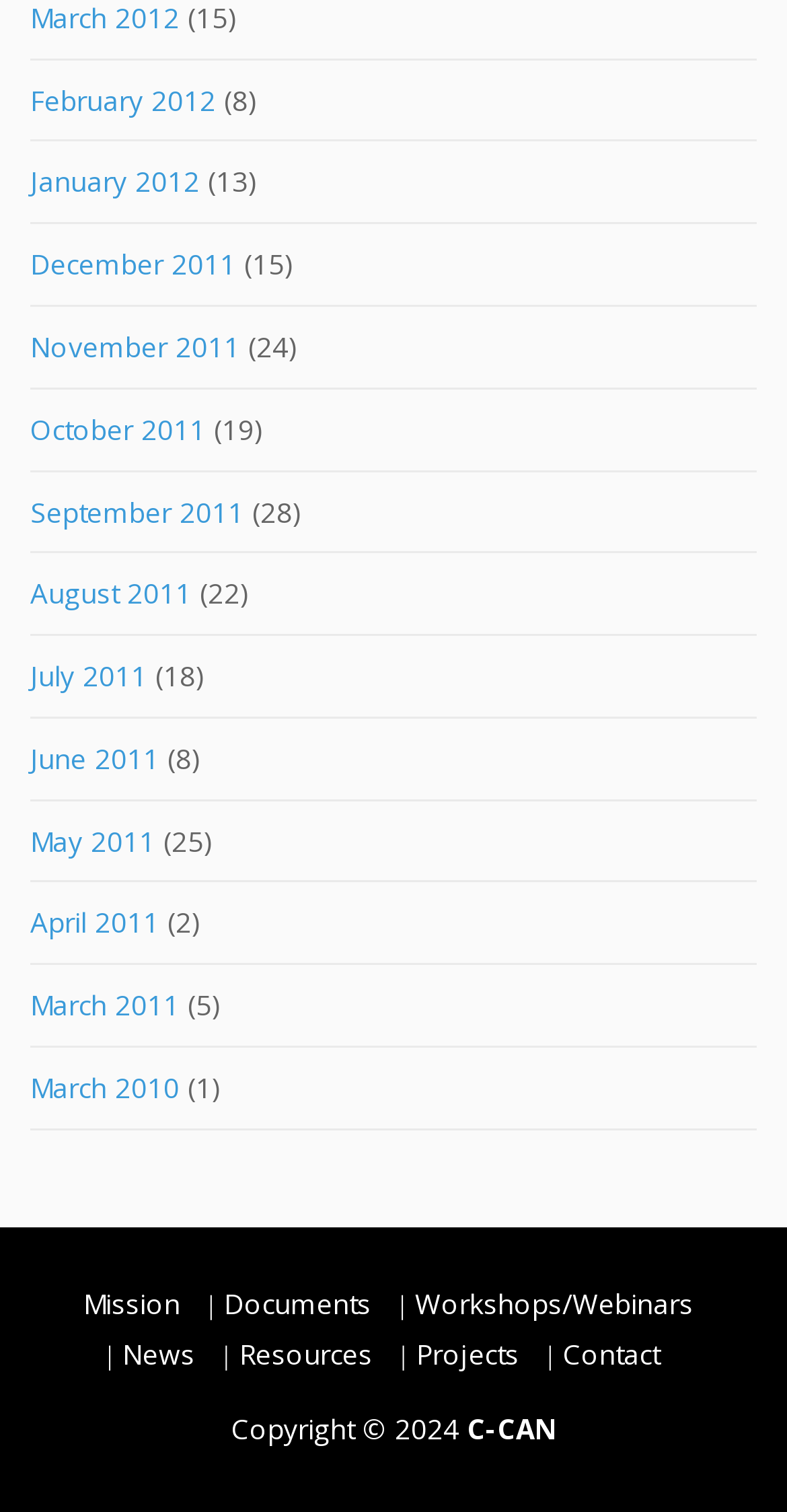Please provide a one-word or phrase answer to the question: 
What is the text of the copyright notice?

Copyright © 2024